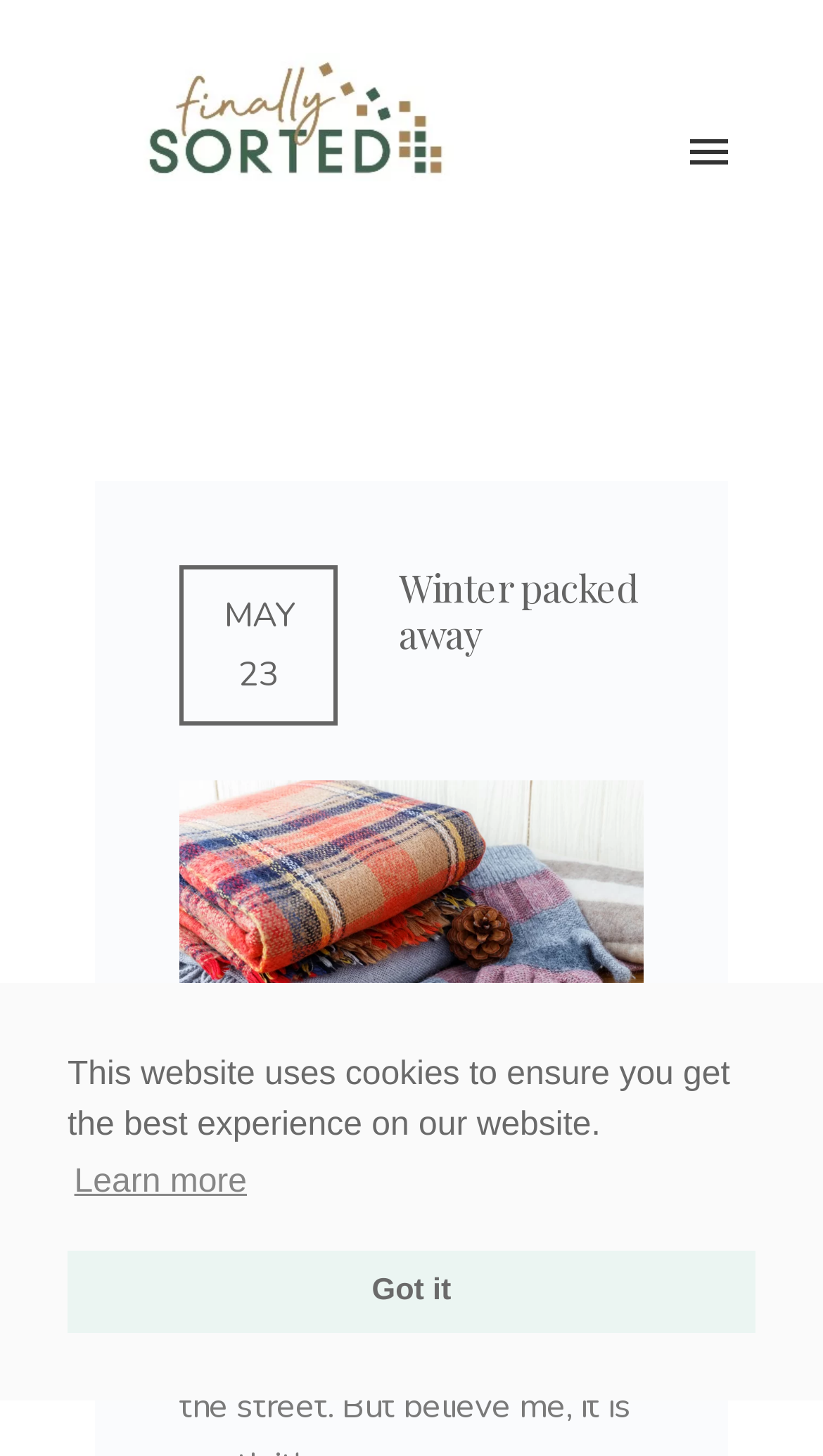Describe all the significant parts and information present on the webpage.

The webpage is about winter clothes archives, with a focus on organizing and packing away seasonal items. At the top left, there is a link to "Finally Sorted" accompanied by an image with the same name. On the top right, there is a mobile menu controller.

Below the top section, there is a date display showing "MAY 23". Following this, there is a heading that reads "Winter packed away", which is also a link. To the right of the heading, there is an image related to packing away seasonal items.

Below the image, there is a paragraph of text that discusses the importance of packing away winter things, despite the temptation to delay it. The text continues below, encouraging the reader to take action.

At the bottom of the page, there is a cookie consent dialog with a message explaining that the website uses cookies to ensure the best experience. The dialog has two buttons, "Learn more" and "Got it", which allow the user to either learn more about the cookies or accept the terms. This dialog appears four times, likely due to a technical issue.